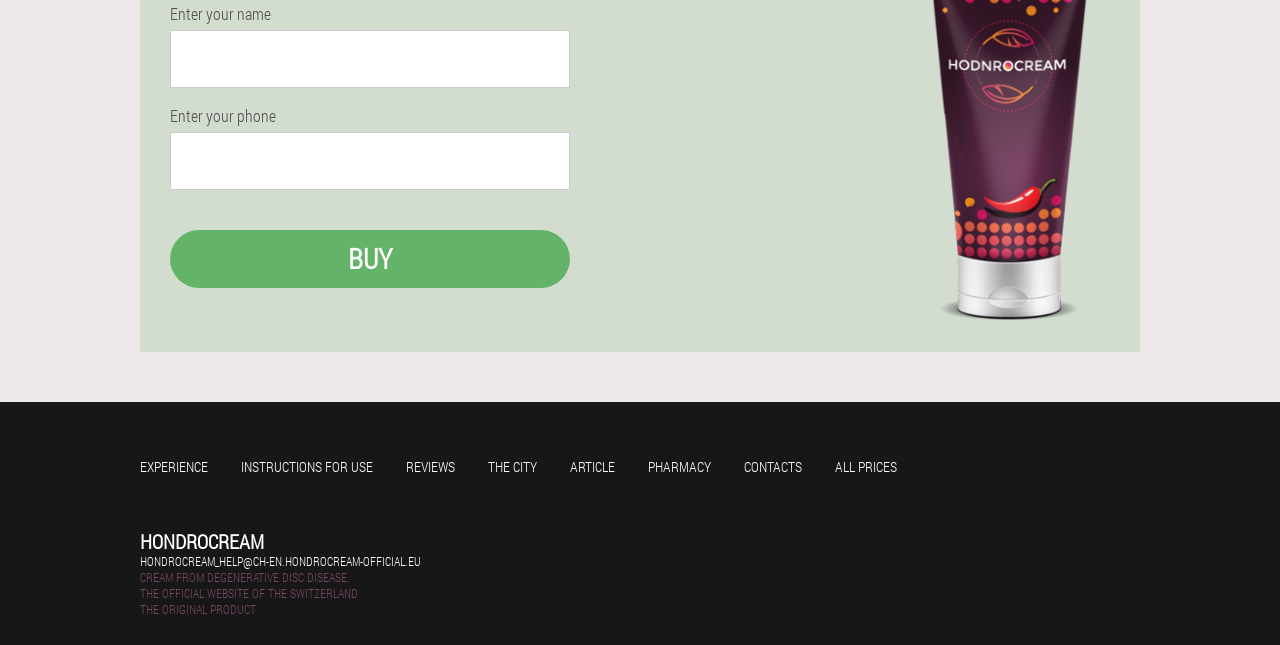Locate the coordinates of the bounding box for the clickable region that fulfills this instruction: "Explore the 'Celebrate Recovery' link".

None